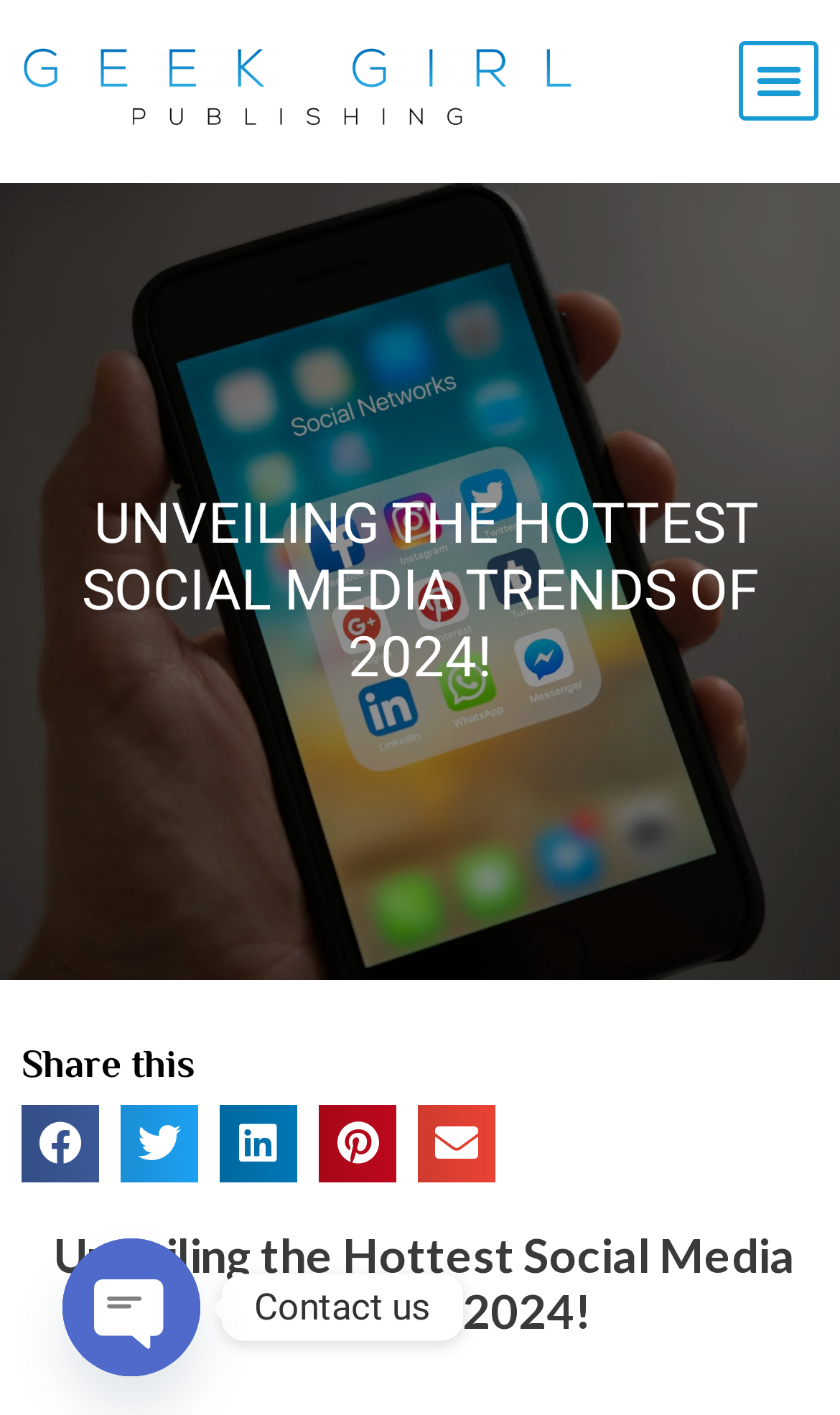What is the purpose of the 'Menu Toggle' button?
Provide a short answer using one word or a brief phrase based on the image.

To open a menu